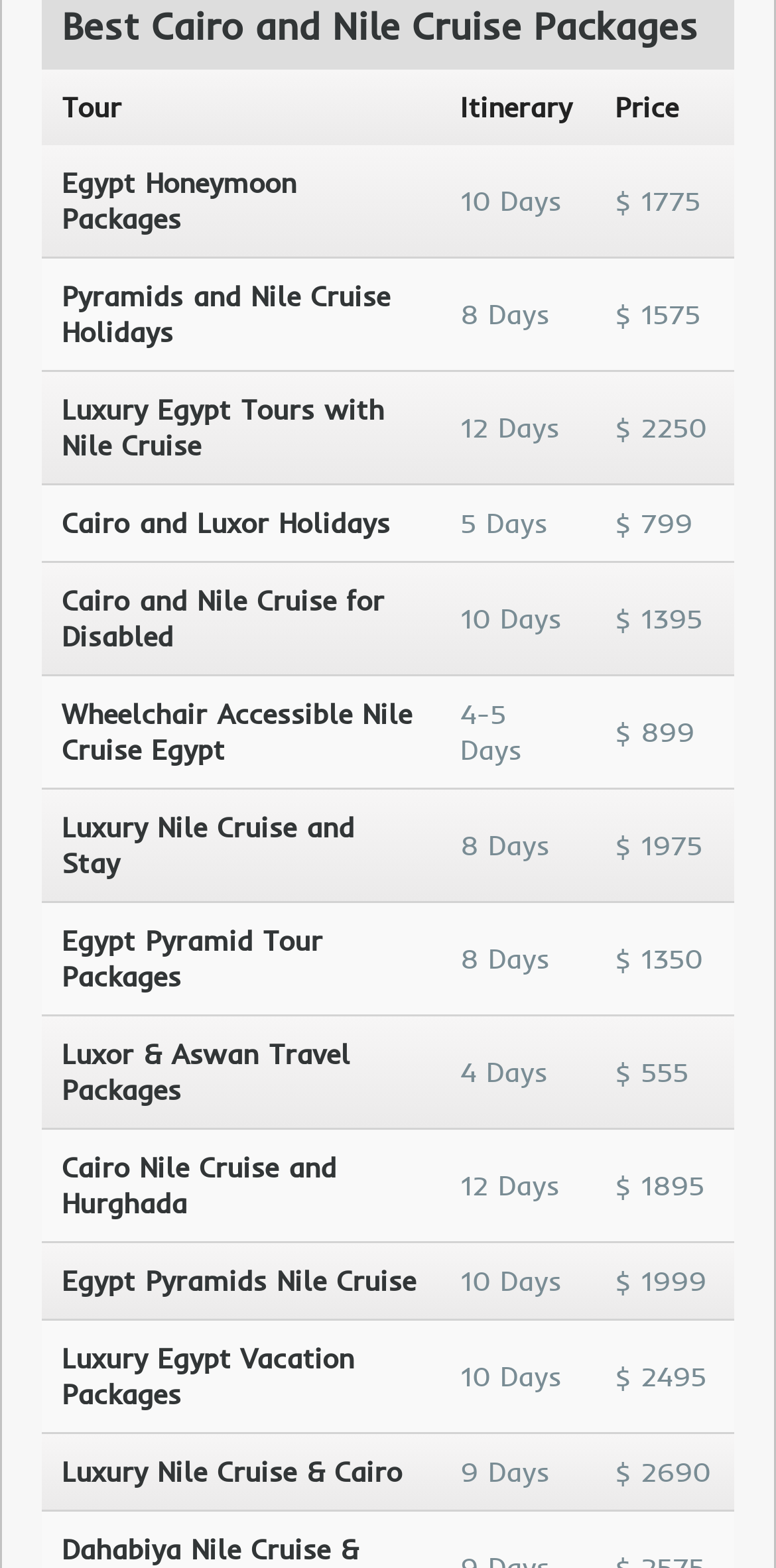What is the price of the 'Egypt Honeymoon Packages' tour?
Analyze the image and deliver a detailed answer to the question.

I looked at the 'Price' column of the table and found the price of the 'Egypt Honeymoon Packages' tour, which is $1775.